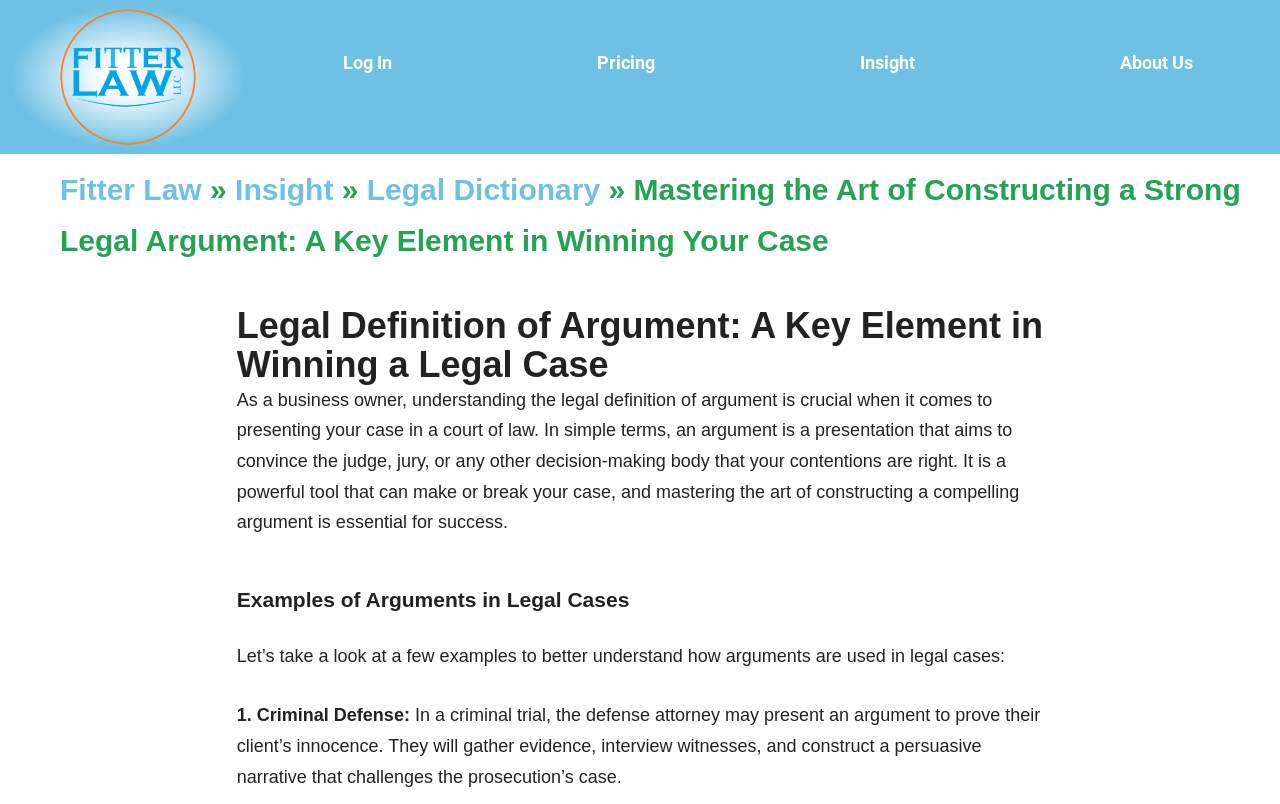Can you specify the bounding box coordinates for the region that should be clicked to fulfill this instruction: "Watch the video Immigration, Poverty, and Gum Balls".

None